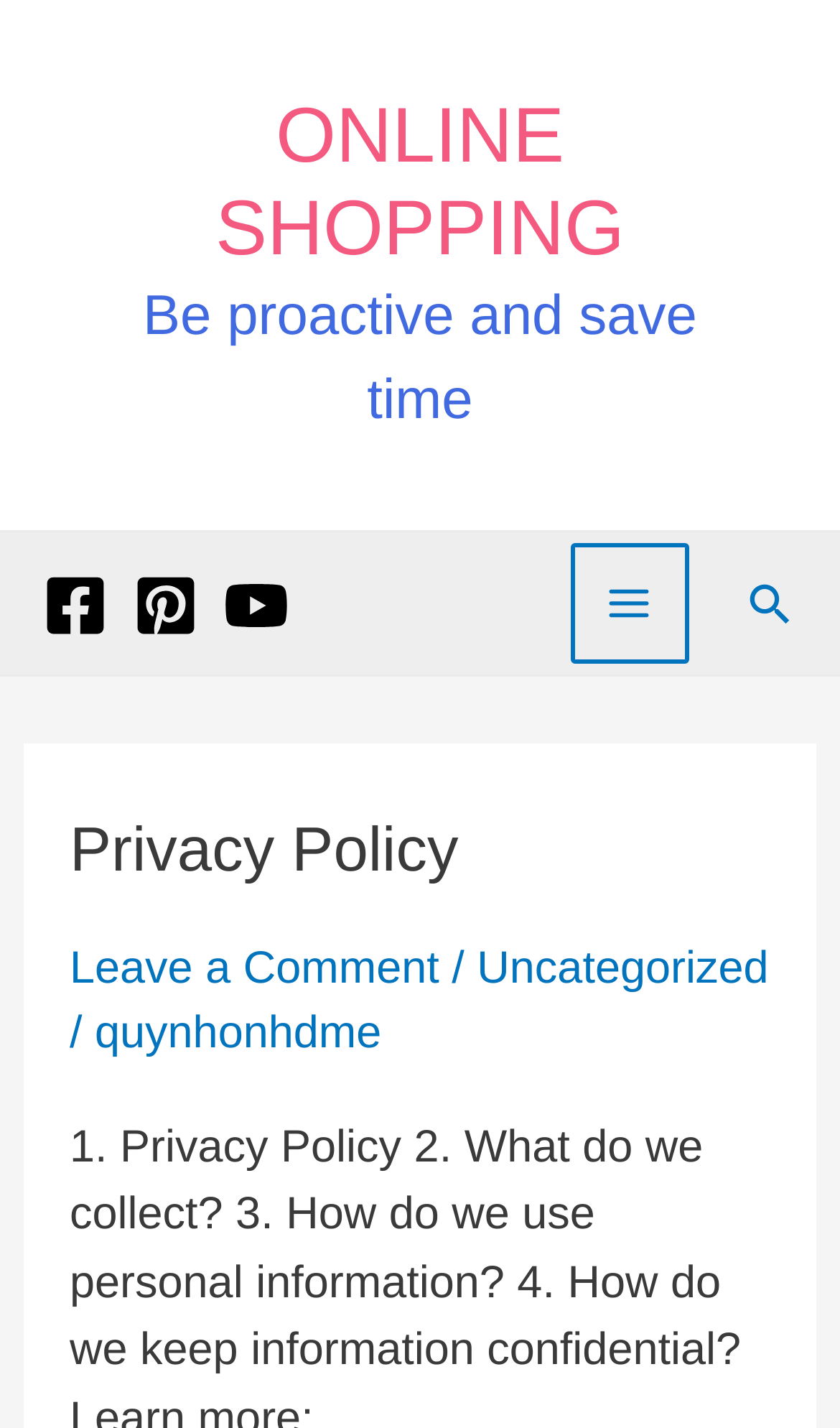Using the provided description: "ONLINE SHOPPING", find the bounding box coordinates of the corresponding UI element. The output should be four float numbers between 0 and 1, in the format [left, top, right, bottom].

[0.256, 0.017, 0.744, 0.144]